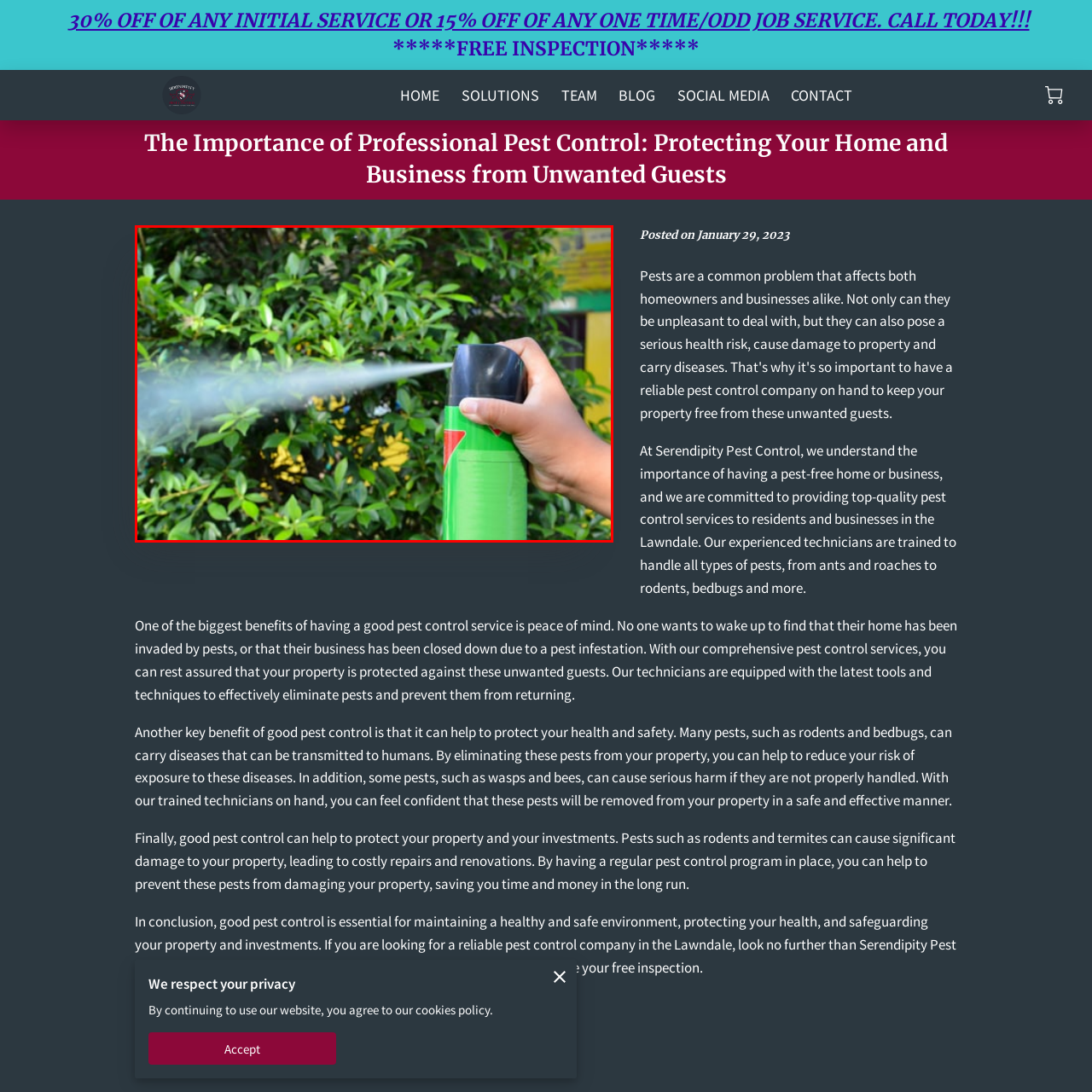Focus on the area highlighted by the red bounding box and give a thorough response to the following question, drawing from the image: Is the background of the image urban?

The background of the image features lush green foliage, suggesting a natural or outdoor setting, which is not typically associated with an urban environment.